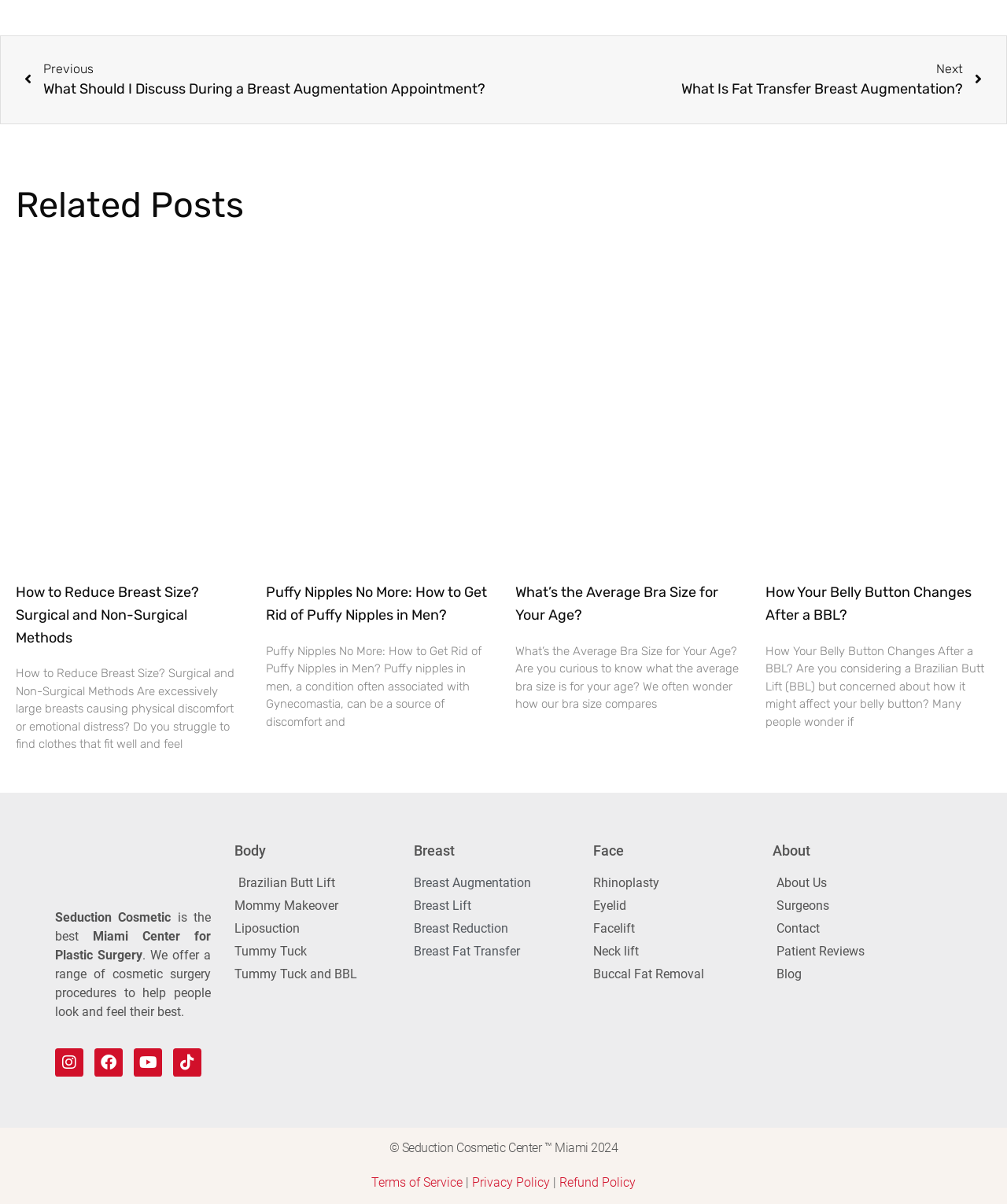What is the name of the cosmetic center?
Use the screenshot to answer the question with a single word or phrase.

Seduction Cosmetic Center